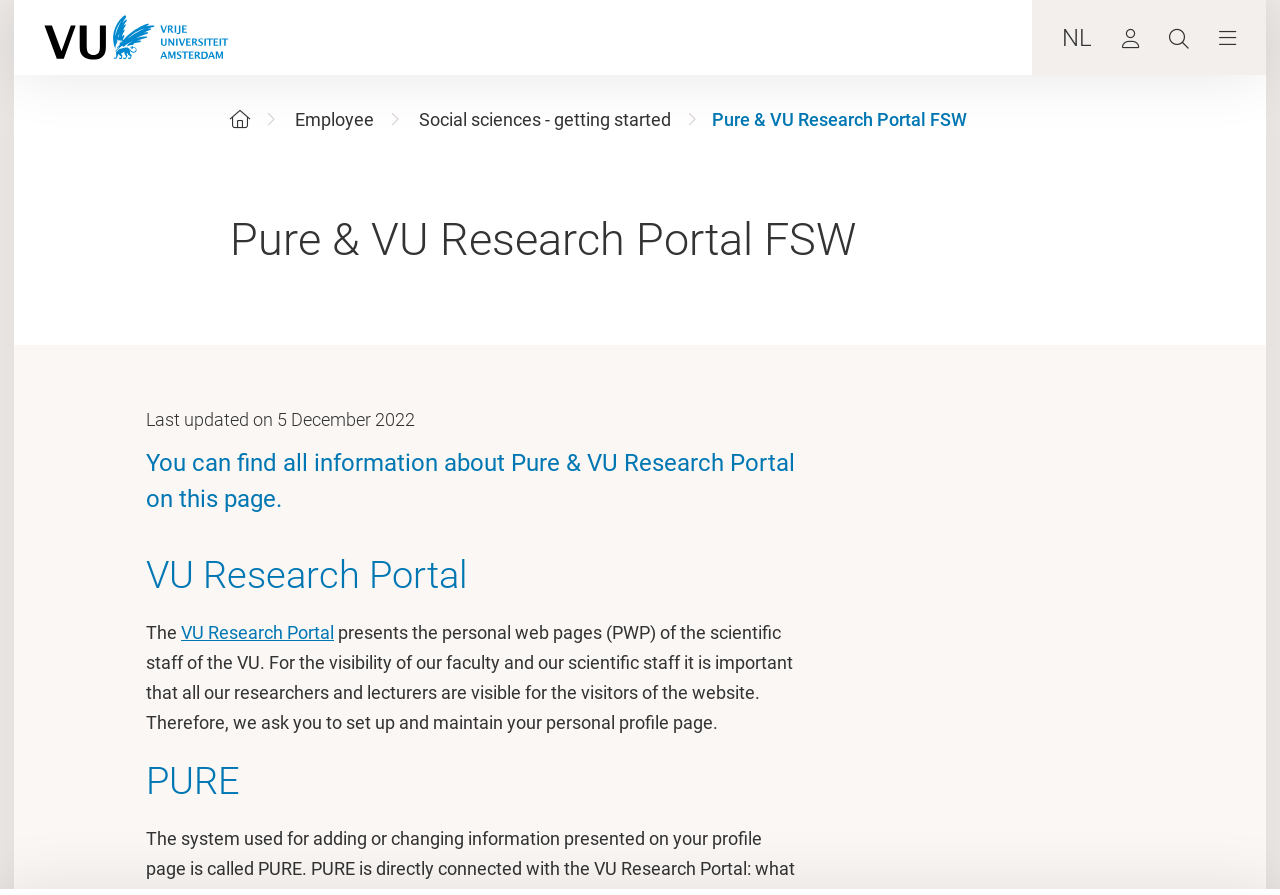Predict the bounding box of the UI element that fits this description: "VU Research Portal".

[0.141, 0.695, 0.261, 0.718]